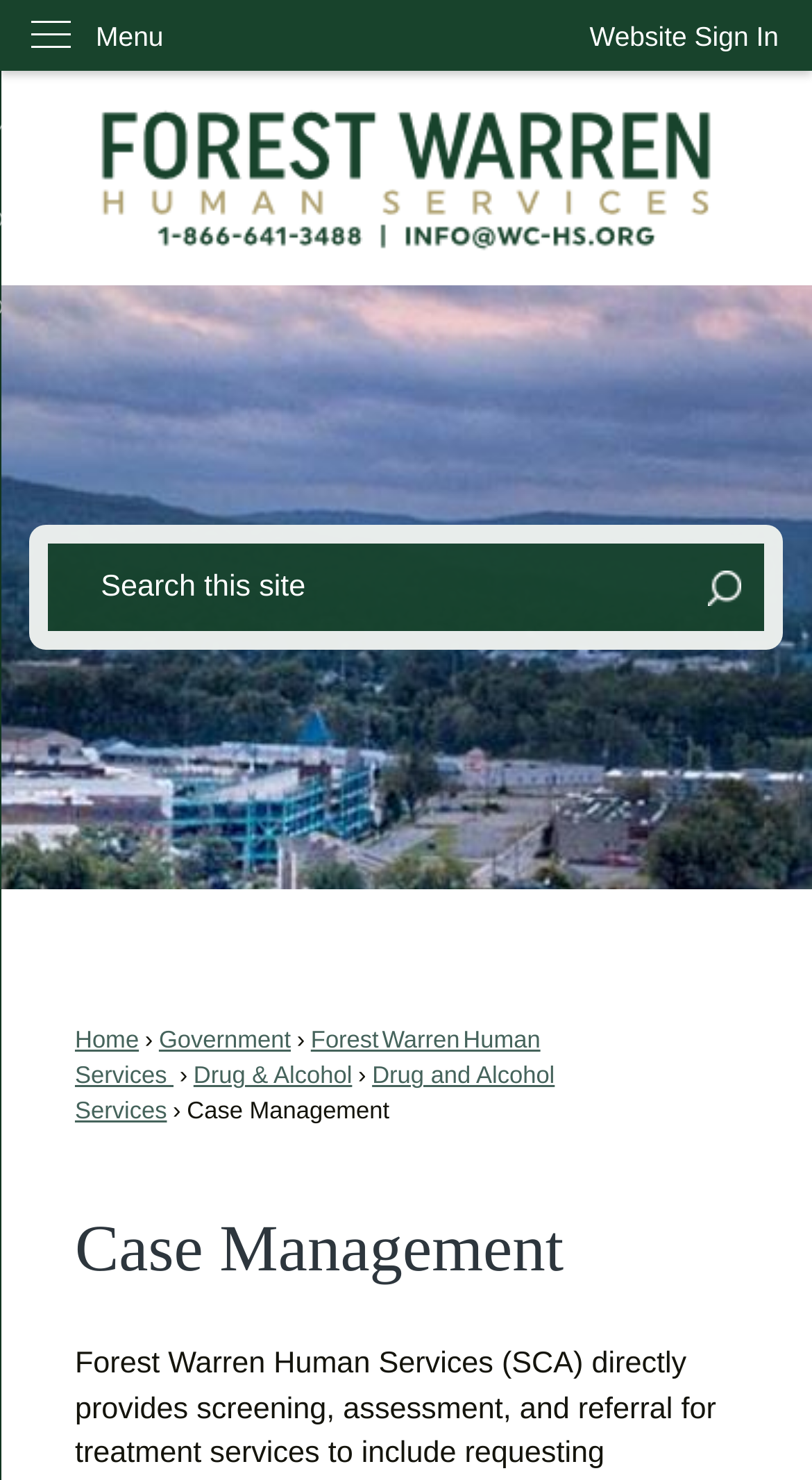What is the orientation of the menu?
Answer the question with as much detail as possible.

The menu is located at the top left corner of the webpage, and its orientation is vertical, meaning that the menu items are listed from top to bottom.